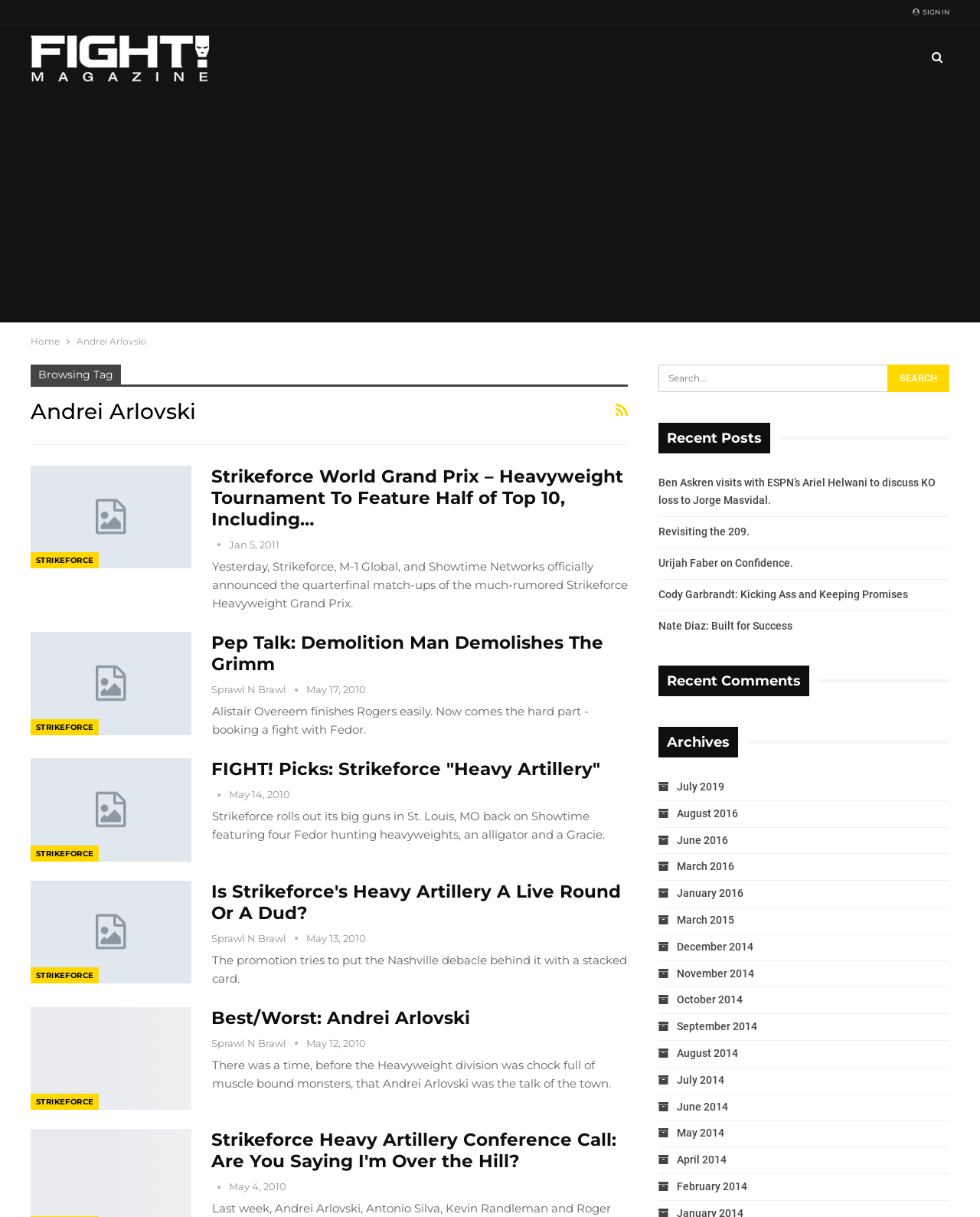Describe all visible elements and their arrangement on the webpage.

The webpage is about Mixed Martial Arts (MMA) and features articles and news related to the sport. At the top of the page, there is a sign-in link and a logo for FIGHT Magazine. Below the logo, there is an advertisement iframe.

The main content of the page is divided into sections, with the first section being a navigation bar with breadcrumbs, including a link to the home page and a tag "Andrei Arlovski". Below the navigation bar, there is a heading with the title "Andrei Arlovski" and an article section with multiple articles related to MMA.

Each article has a heading, a link to the article, and a brief summary or excerpt. The articles are arranged in a vertical column, with the most recent articles at the top. The articles are dated, with the dates ranging from January 2011 to May 2010.

To the right of the article section, there is a search bar with a search button and a section titled "Recent Posts" with links to other articles. Below the recent posts section, there is a section titled "Recent Comments" and another section titled "Archives" with links to archived articles from different months and years.

Overall, the webpage appears to be a blog or news site focused on MMA, with a focus on articles and news related to the sport.